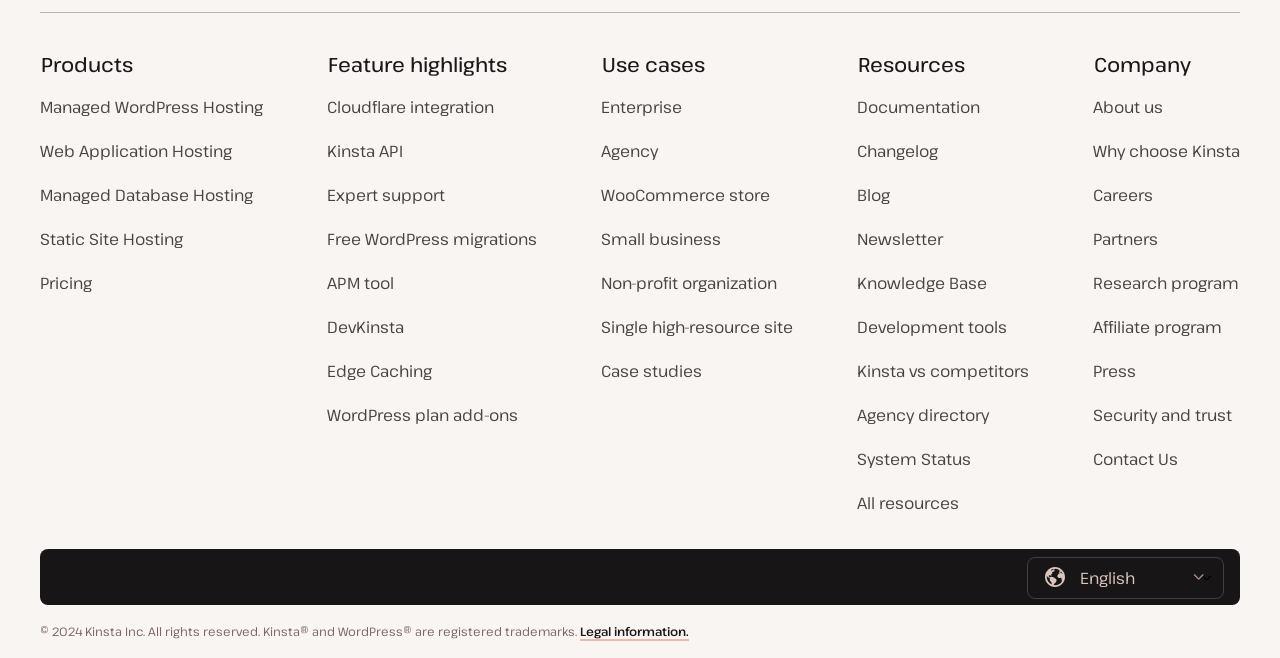Please identify the bounding box coordinates of the element that needs to be clicked to perform the following instruction: "Go to My Account page".

None